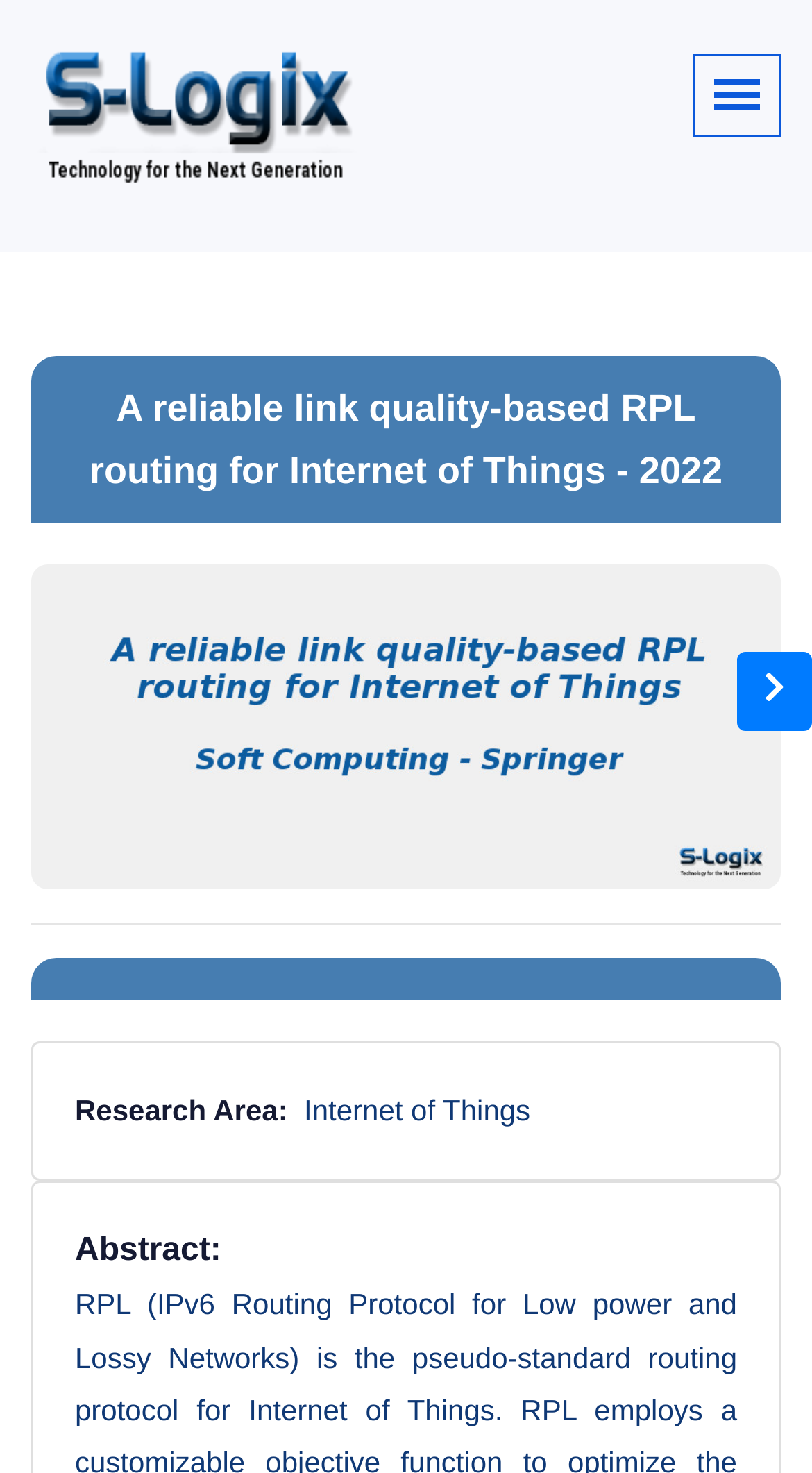What is the purpose of the button with the icon?
Using the image as a reference, answer with just one word or a short phrase.

unknown